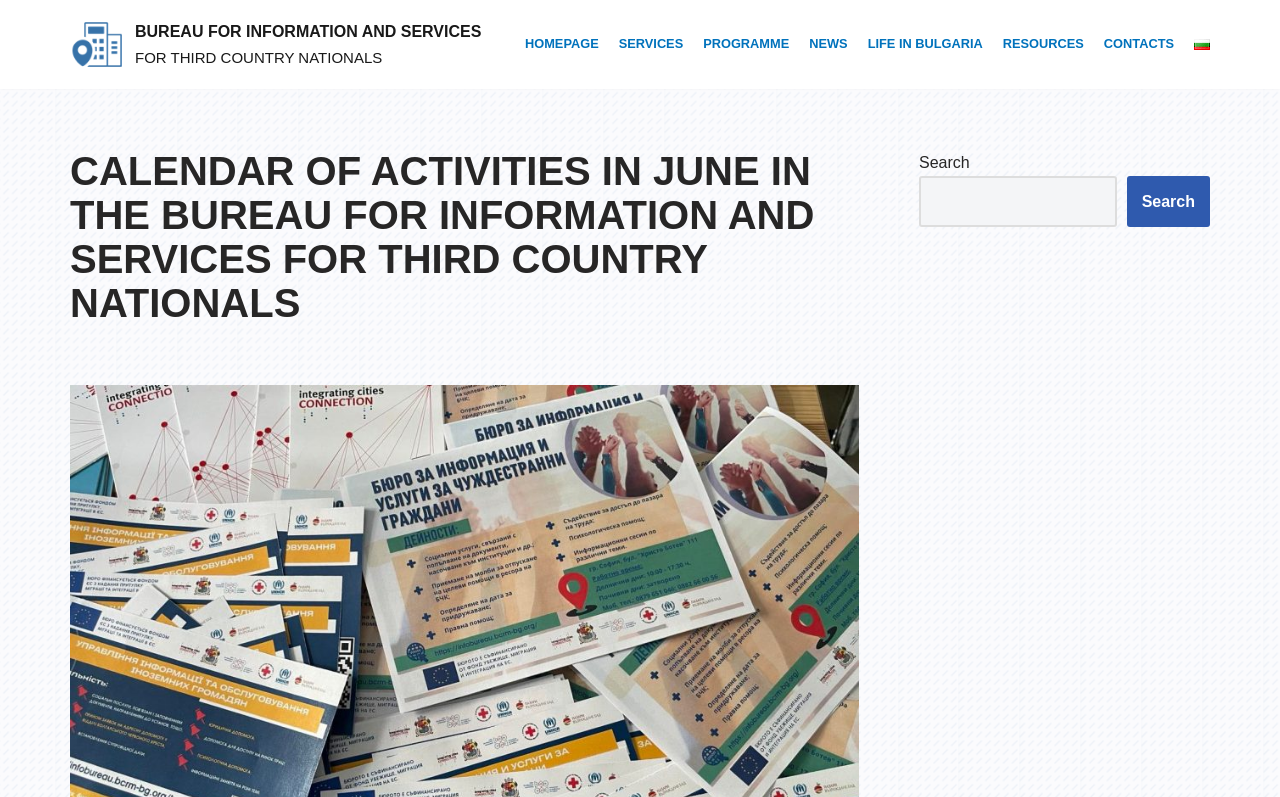Answer briefly with one word or phrase:
What is the main content of the webpage about?

Calendar of activities in June